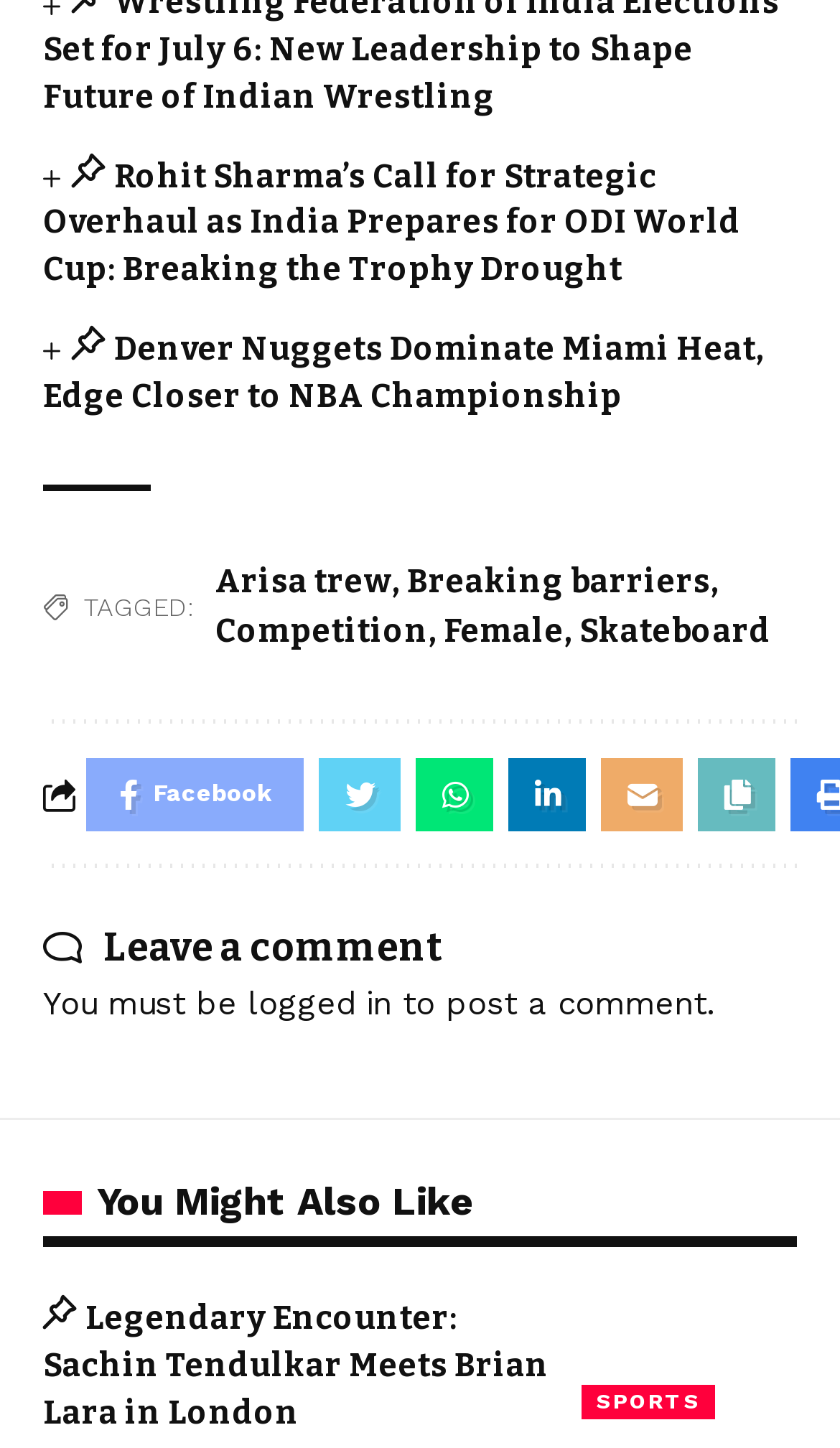What is the category of the article 'Legendary Encounter: Sachin Tendulkar Meets Brian Lara in London'?
Provide a detailed answer to the question, using the image to inform your response.

The article 'Legendary Encounter: Sachin Tendulkar Meets Brian Lara in London' is categorized under SPORTS, as indicated by the link 'SPORTS' below the article title.